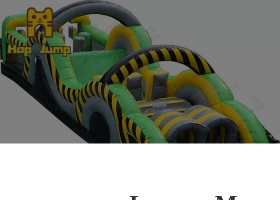Give a one-word or short phrase answer to this question: 
What is the name of the brand associated with the obstacle course?

Hop Jump